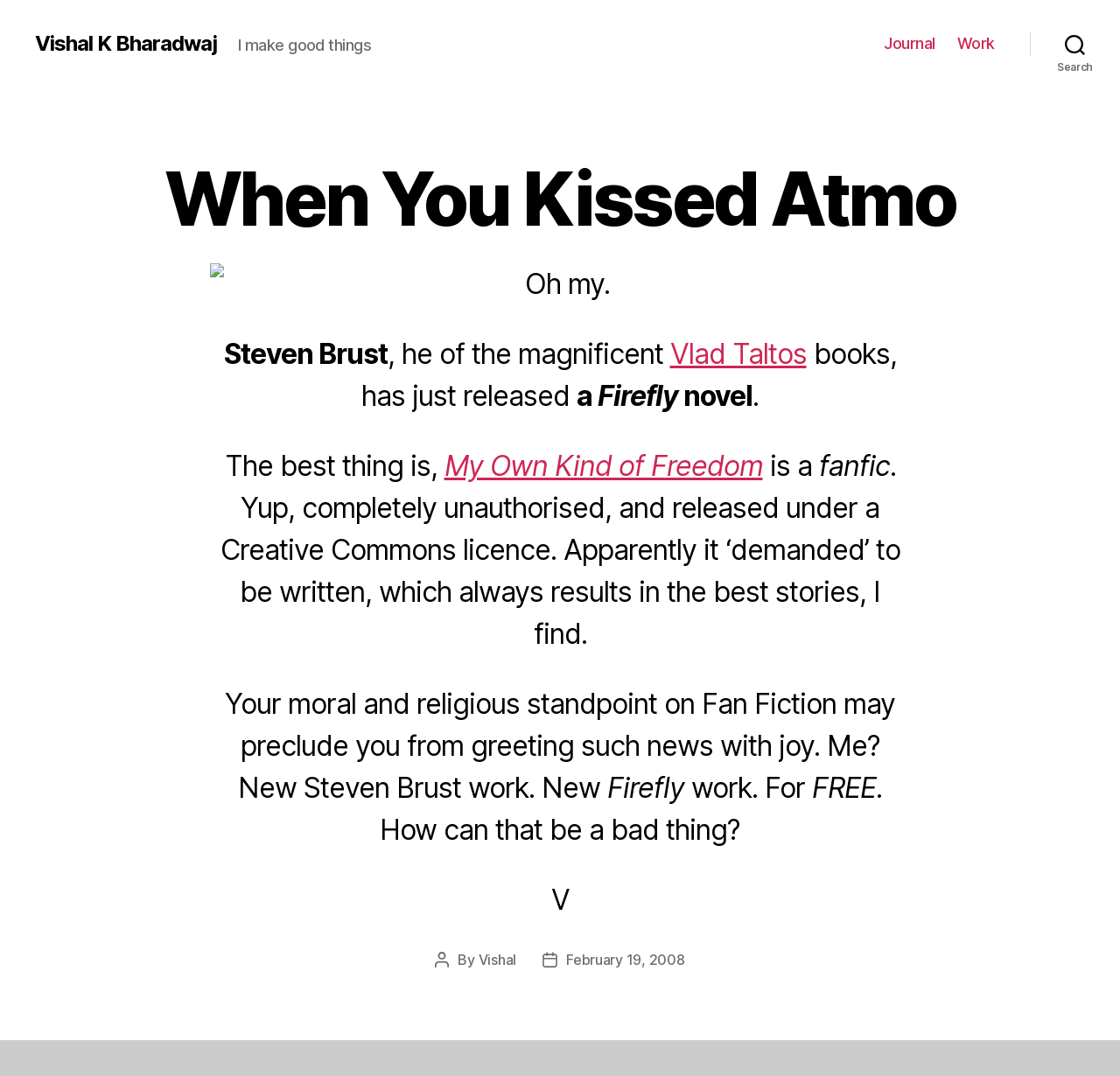Specify the bounding box coordinates of the region I need to click to perform the following instruction: "Explore the Work section". The coordinates must be four float numbers in the range of 0 to 1, i.e., [left, top, right, bottom].

[0.855, 0.032, 0.888, 0.049]